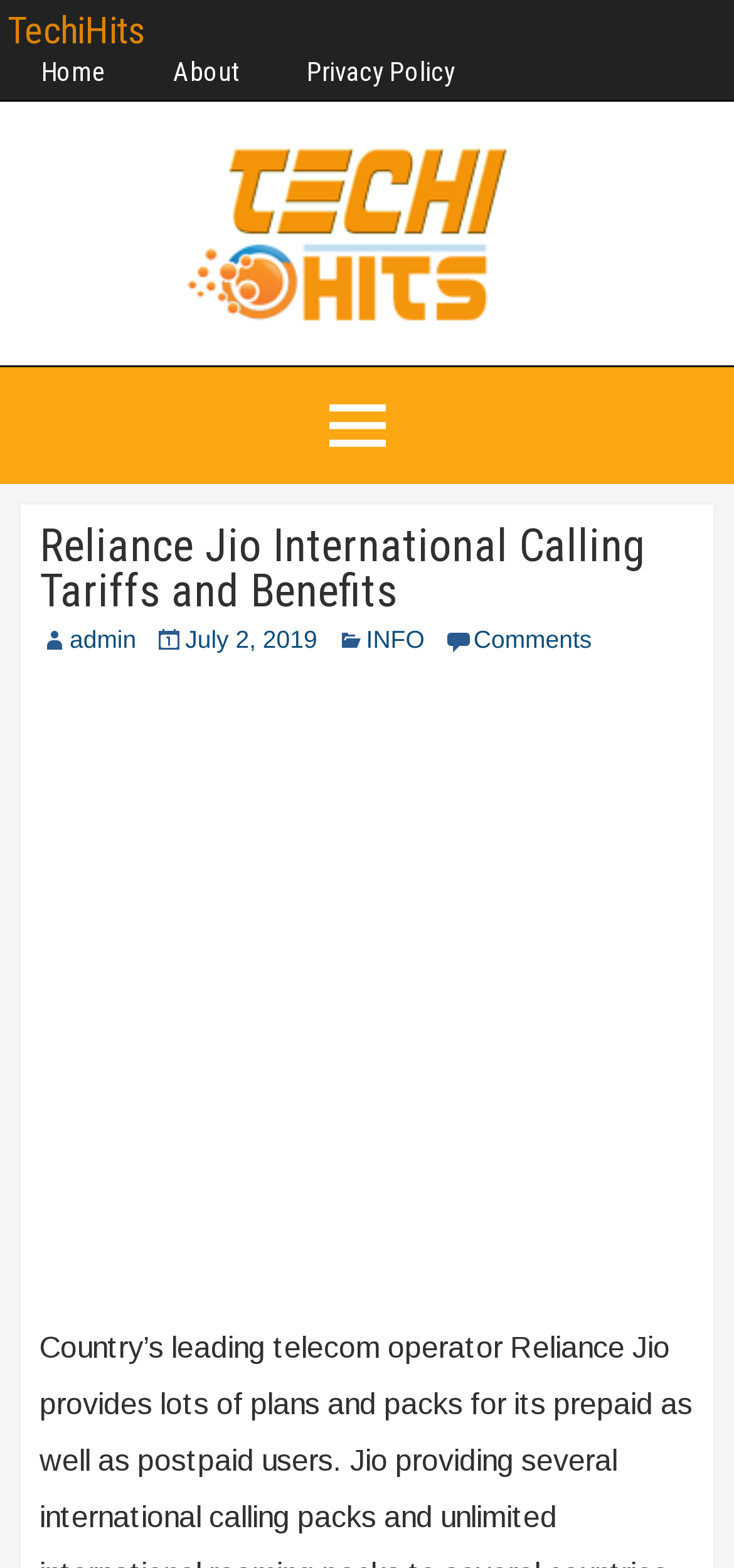What is the name of the website?
Answer the question based on the image using a single word or a brief phrase.

TechiHits